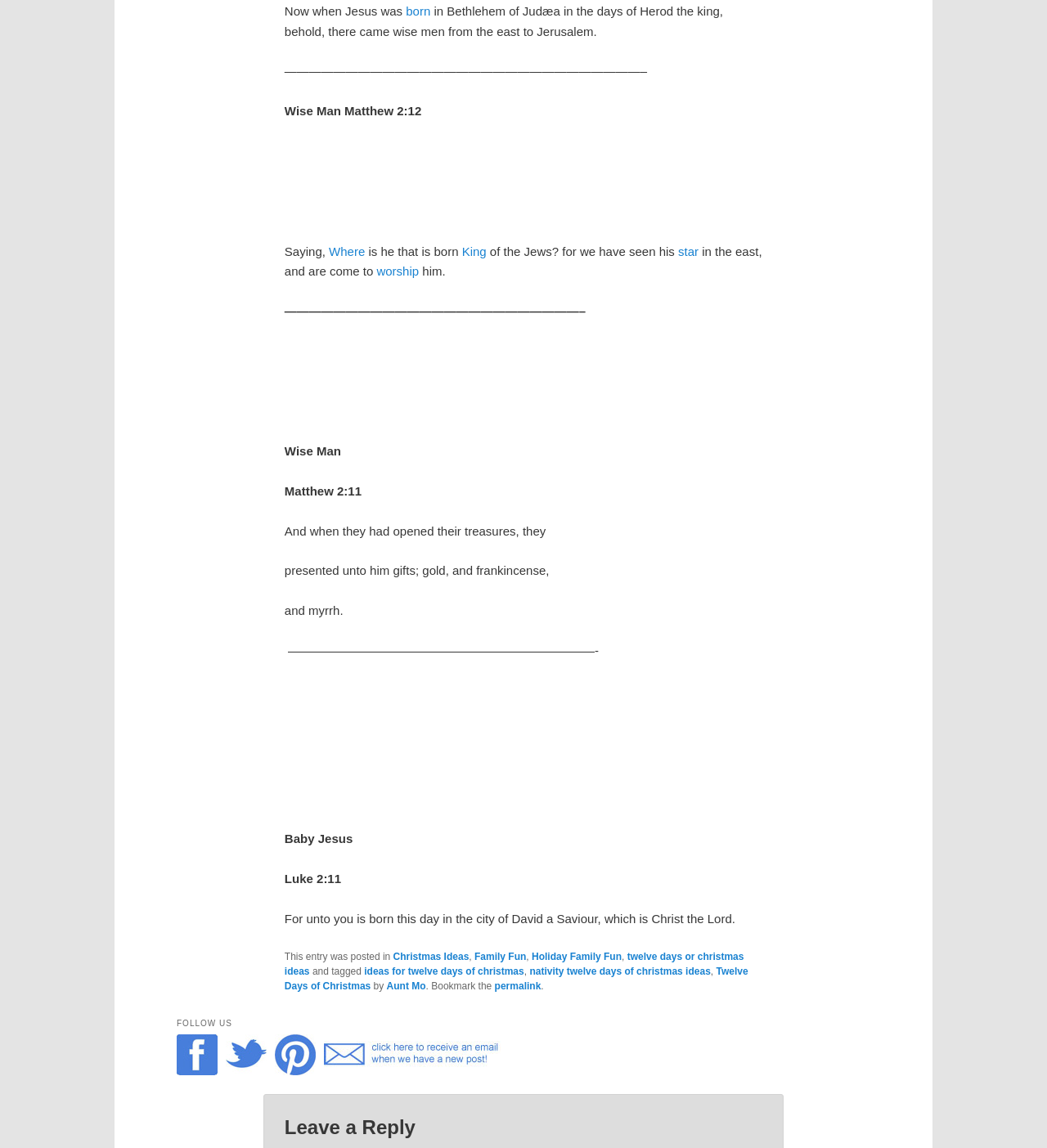Please find the bounding box coordinates for the clickable element needed to perform this instruction: "View the image 'clip_image024[1}'".

[0.281, 0.127, 0.375, 0.188]